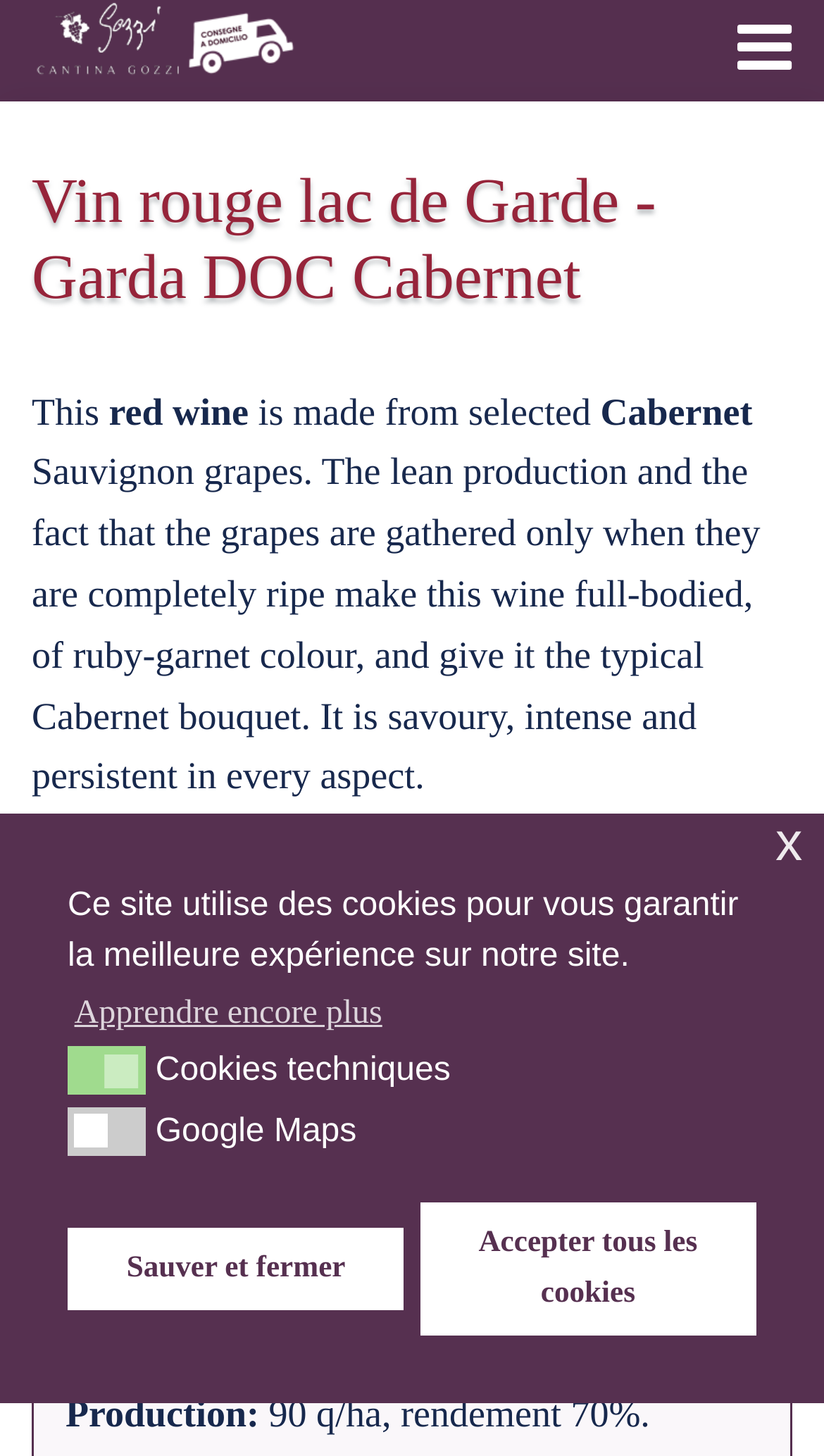What type of wine is described?
Provide a detailed answer to the question using information from the image.

The webpage describes a red wine, which is evident from the text 'This red wine is made from selected Cabernet Sauvignon grapes.'